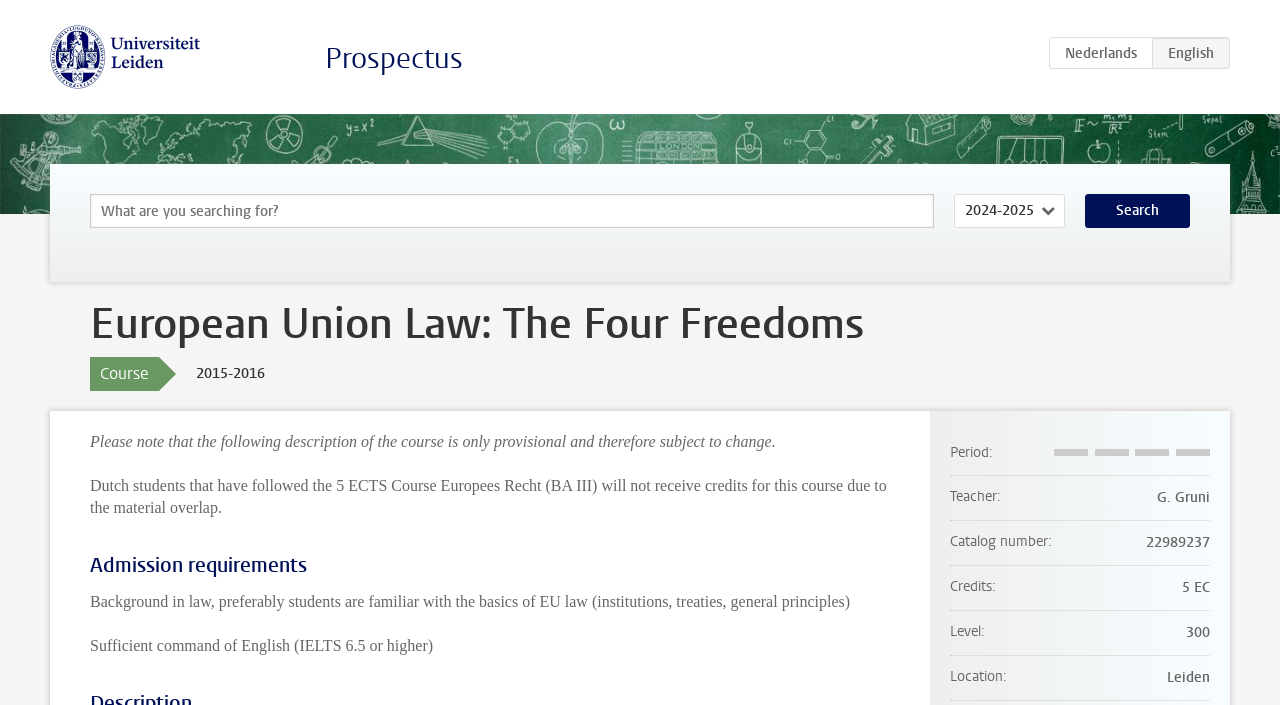Answer the following inquiry with a single word or phrase:
What is the academic year of the course?

2015-2016